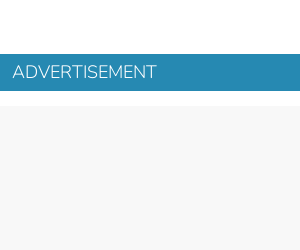Please answer the following question using a single word or phrase: 
What type of font is used in the advertisement banner?

modern